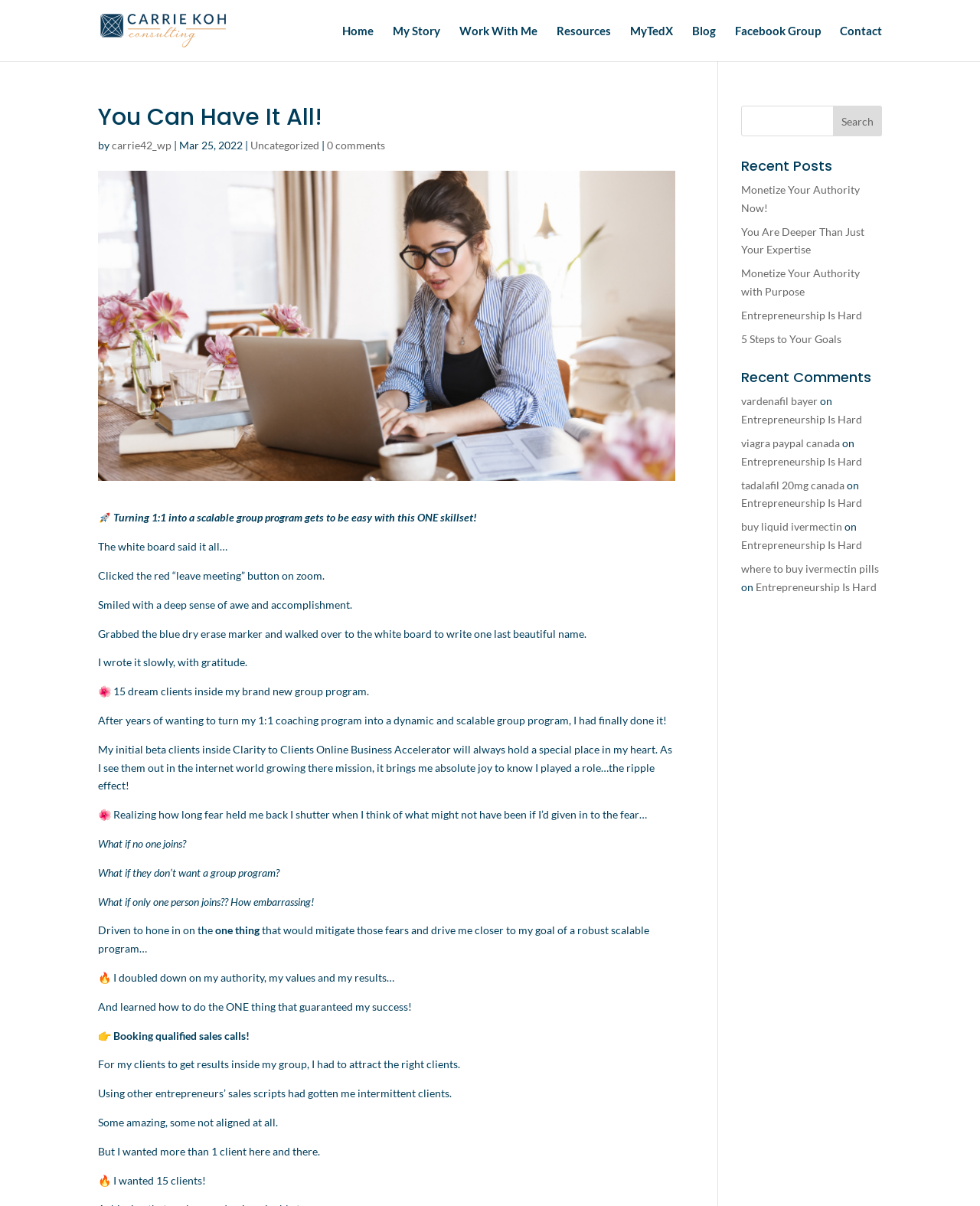Based on the image, give a detailed response to the question: What is the purpose of the search bar?

The search bar is located at the top-right corner of the webpage, and its purpose is to allow users to search for specific content within the website.